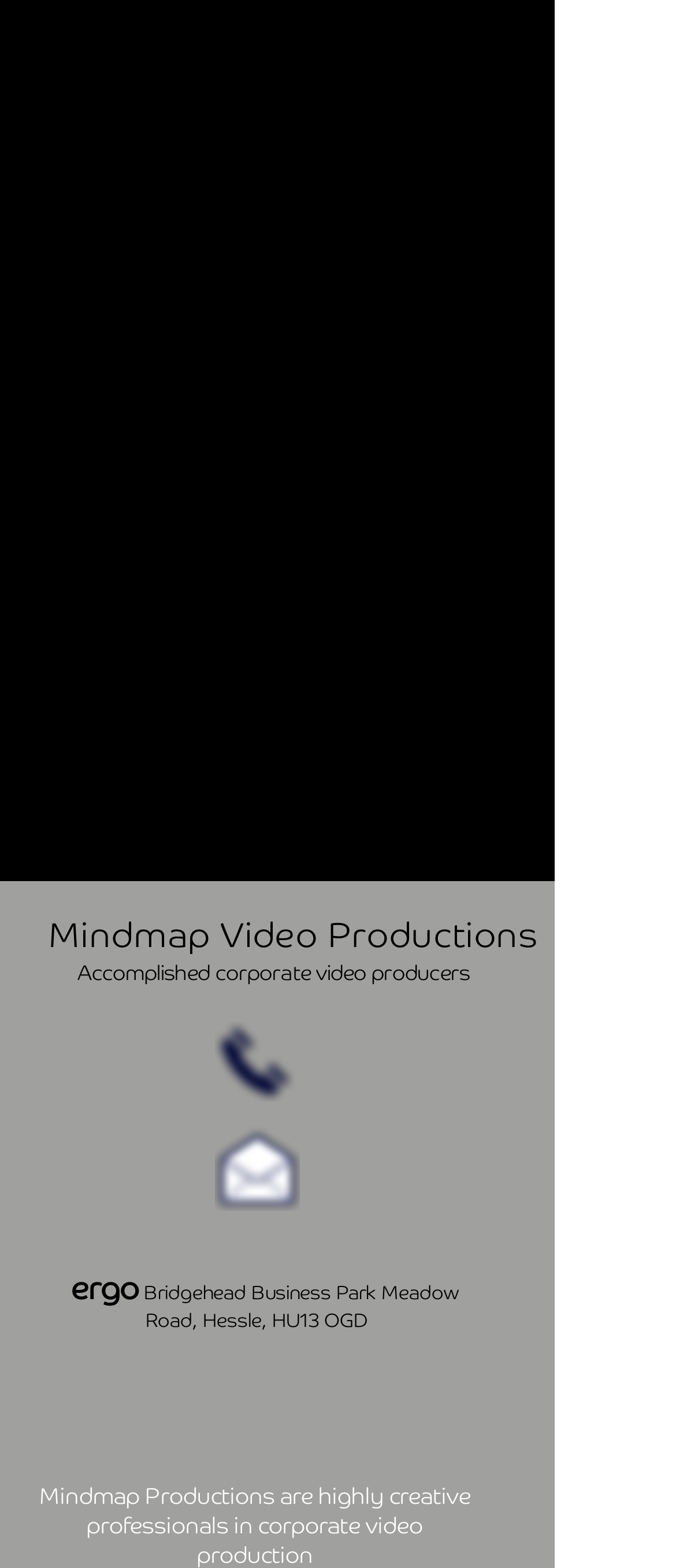Locate the bounding box coordinates of the area you need to click to fulfill this instruction: 'access January 2023'. The coordinates must be in the form of four float numbers ranging from 0 to 1: [left, top, right, bottom].

None